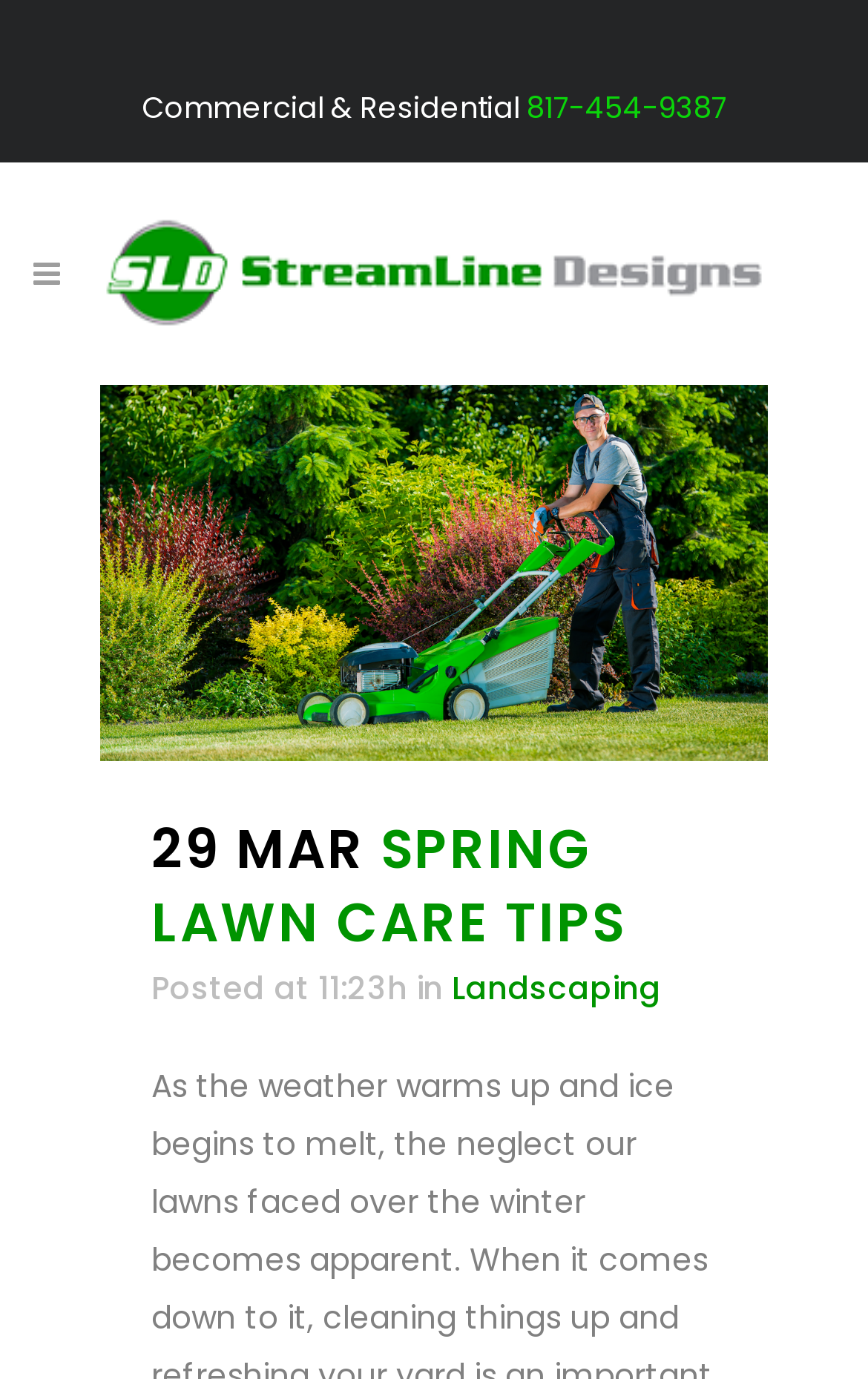Please provide a comprehensive response to the question below by analyzing the image: 
What type of service is mentioned on the webpage?

I found the type of service by looking at the link element with the text 'grass service, grass cutting companies' which suggests that the webpage is related to lawn care services.